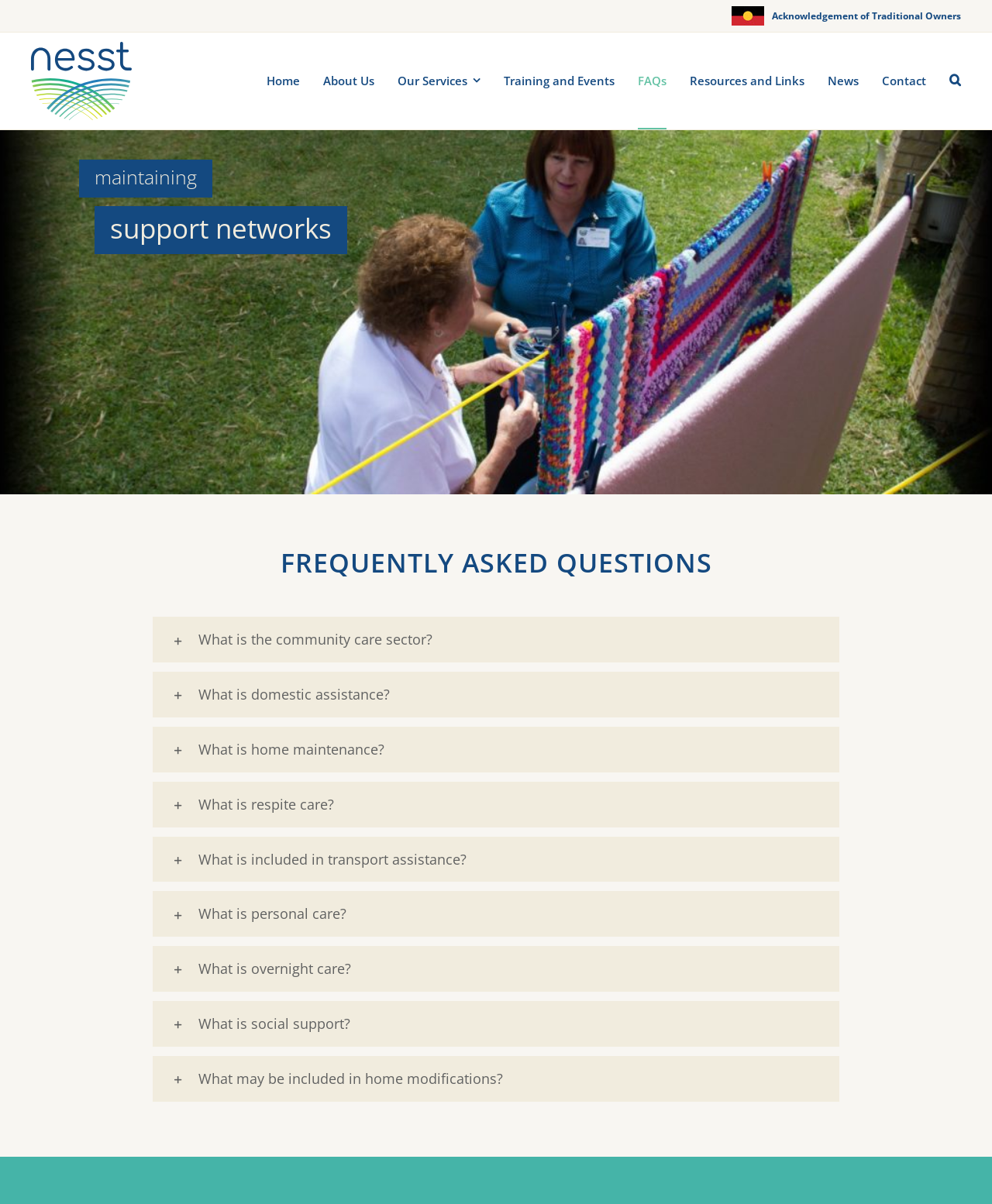Given the webpage screenshot, identify the bounding box of the UI element that matches this description: "aria-label="Search" title="Search"".

[0.957, 0.027, 0.969, 0.107]